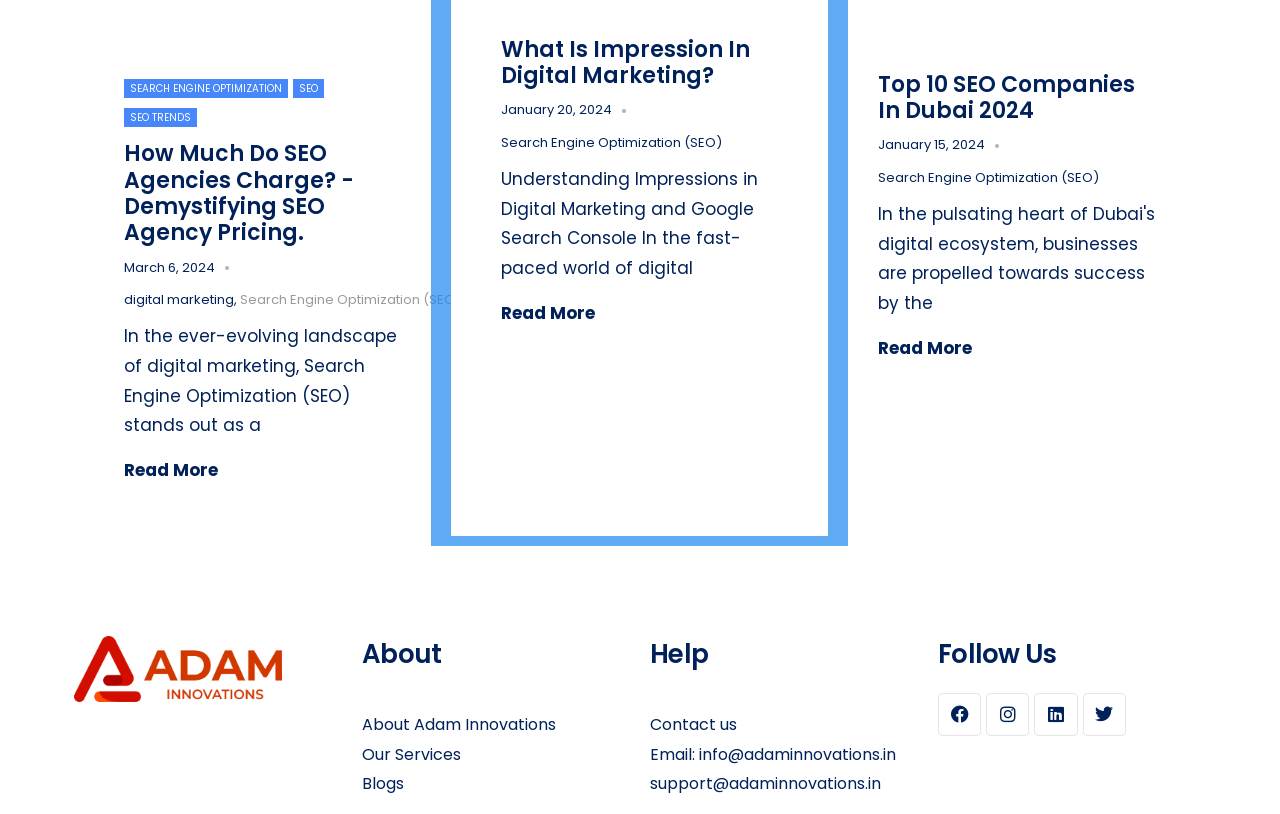Provide a single word or phrase to answer the given question: 
What is the topic of the first article?

SEO Agency Pricing